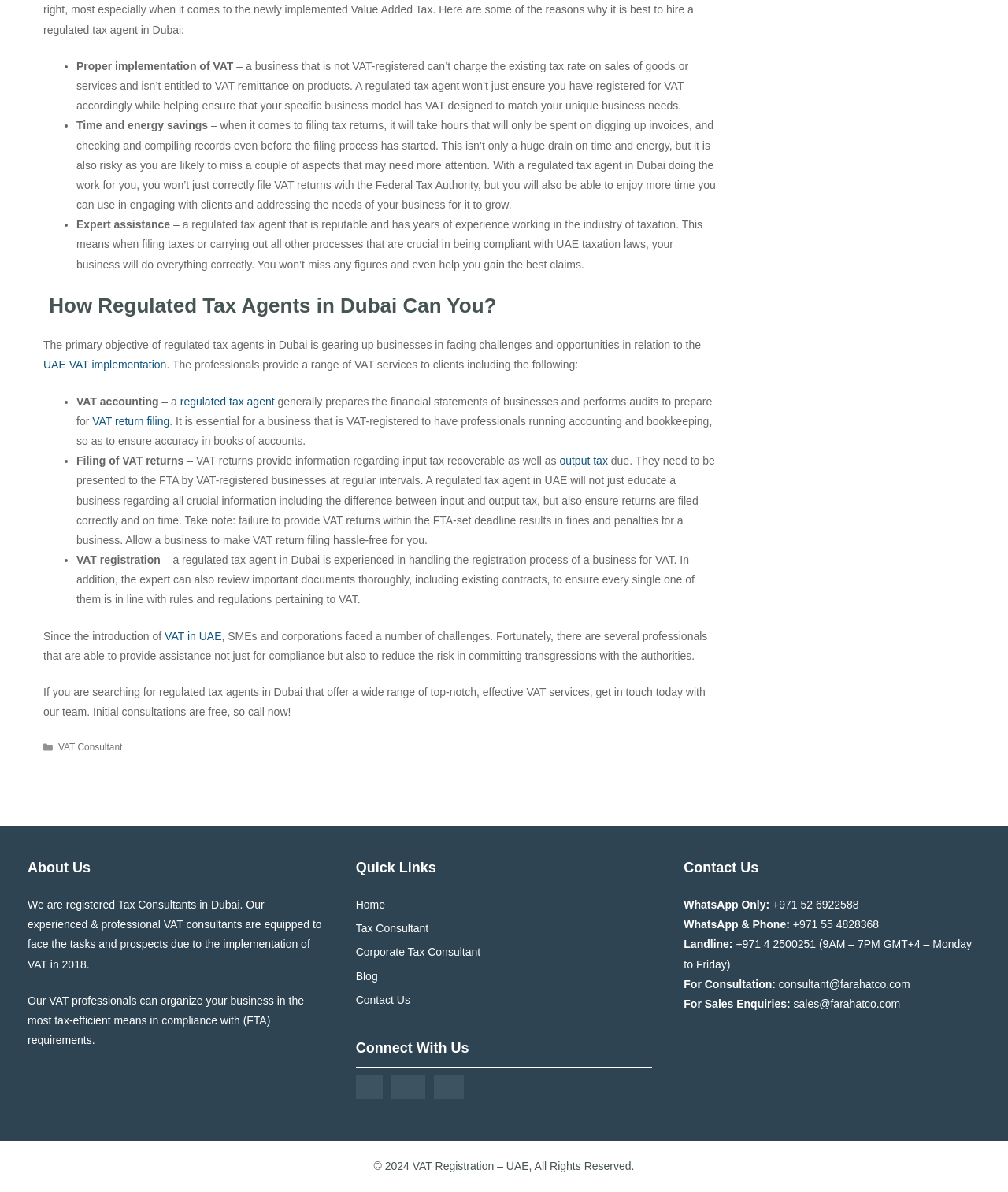Determine the bounding box coordinates of the clickable region to carry out the instruction: "Explore the Featured section".

None